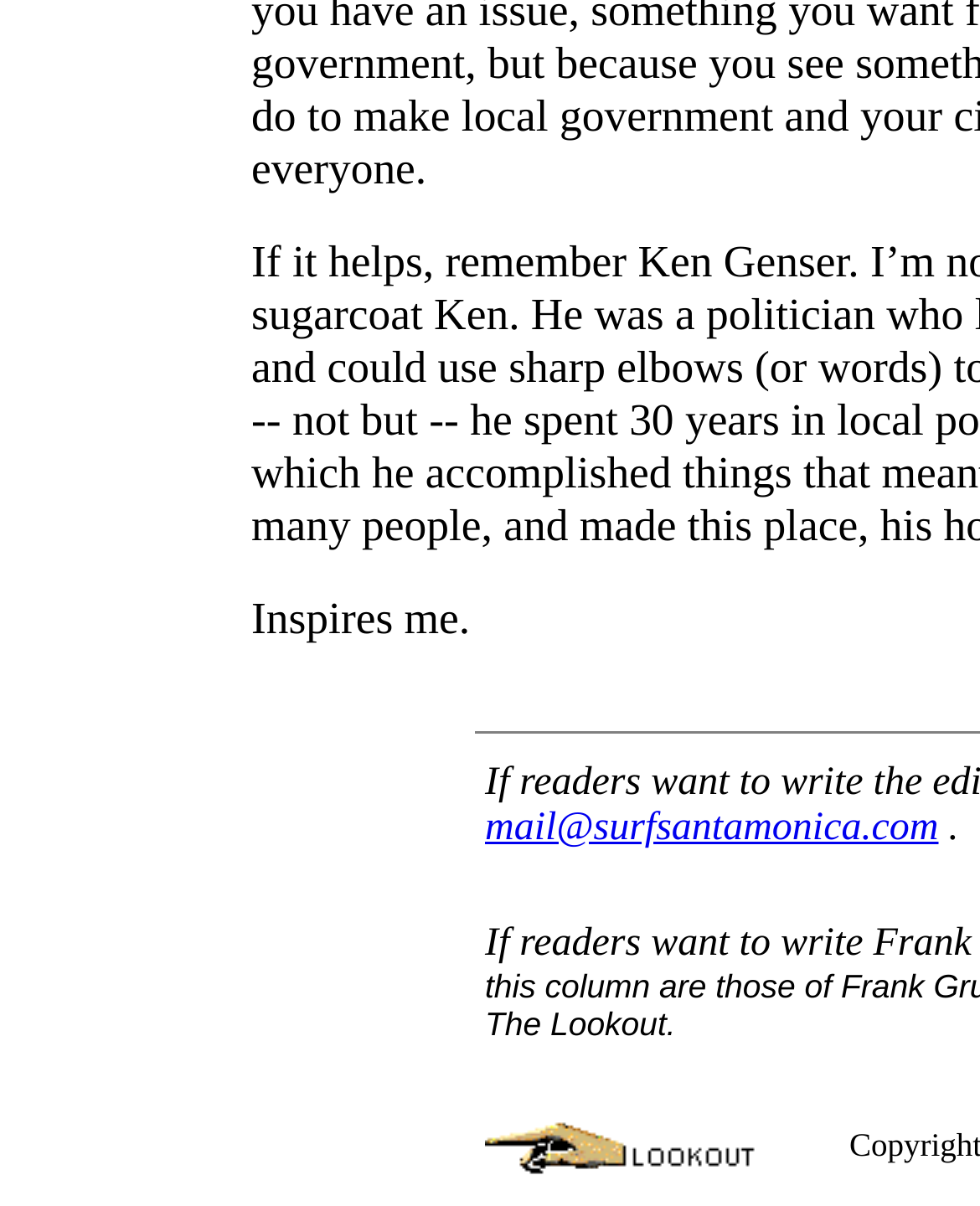Determine the bounding box coordinates of the UI element described below. Use the format (top-left x, top-left y, bottom-right x, bottom-right y) with floating point numbers between 0 and 1: alt="Lookout Logo footer image"

[0.495, 0.95, 0.79, 0.985]